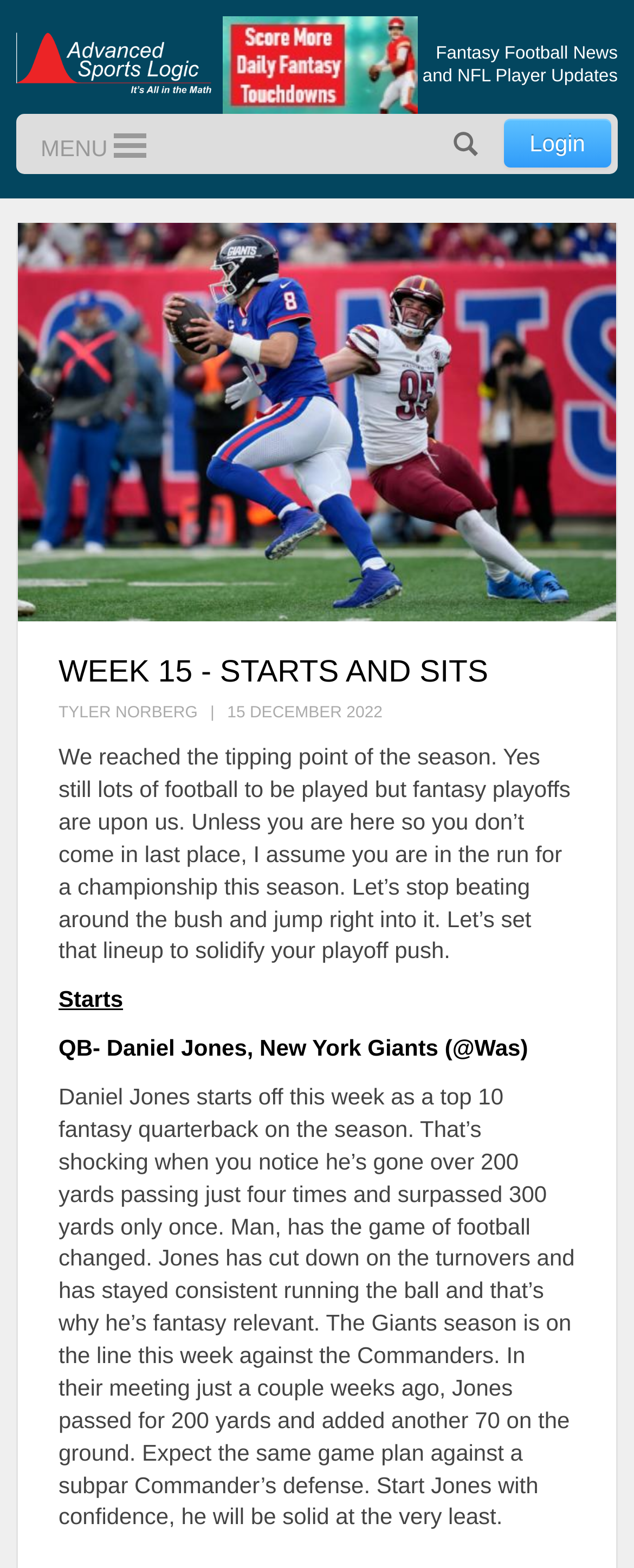Respond to the question with just a single word or phrase: 
What is the purpose of the article?

To help with fantasy football lineup decisions